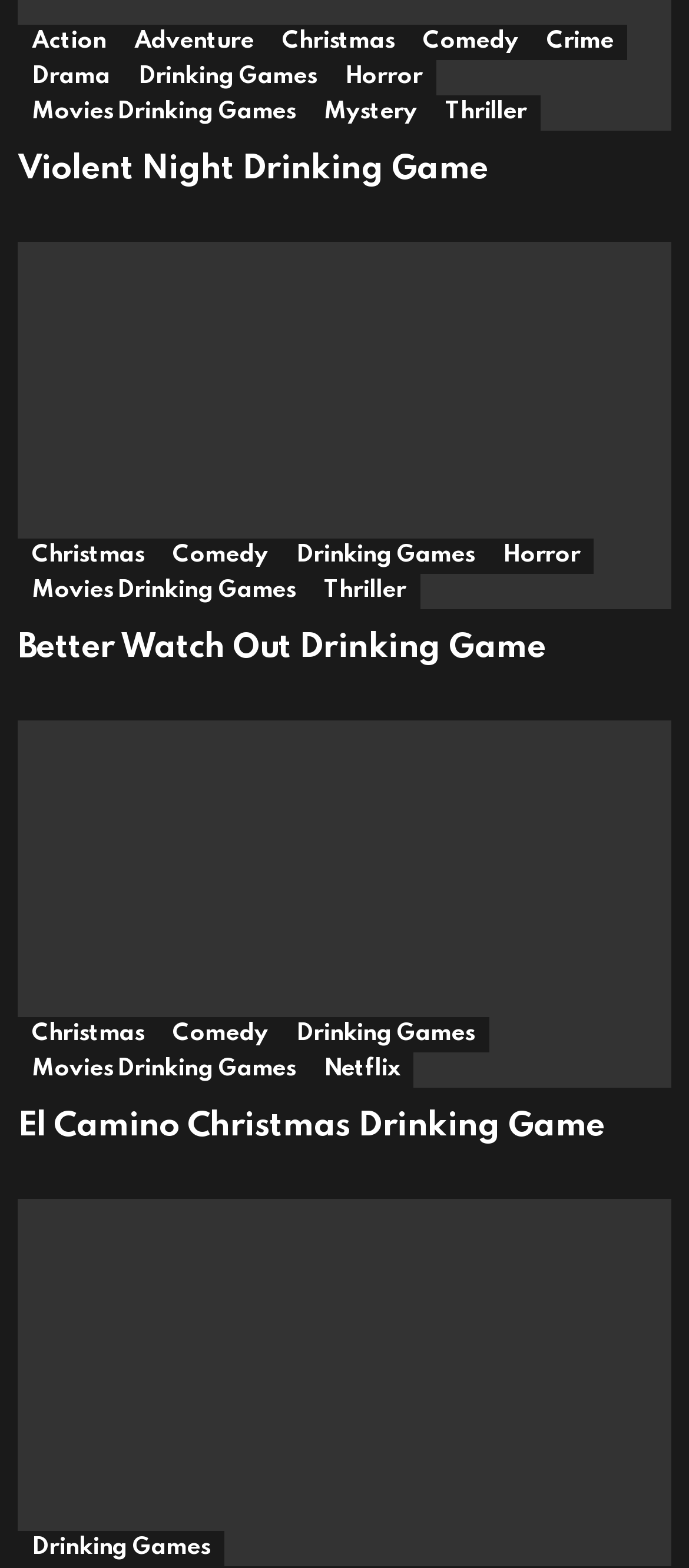Bounding box coordinates should be provided in the format (top-left x, top-left y, bottom-right x, bottom-right y) with all values between 0 and 1. Identify the bounding box for this UI element: Better Watch Out Drinking Game

[0.026, 0.402, 0.792, 0.424]